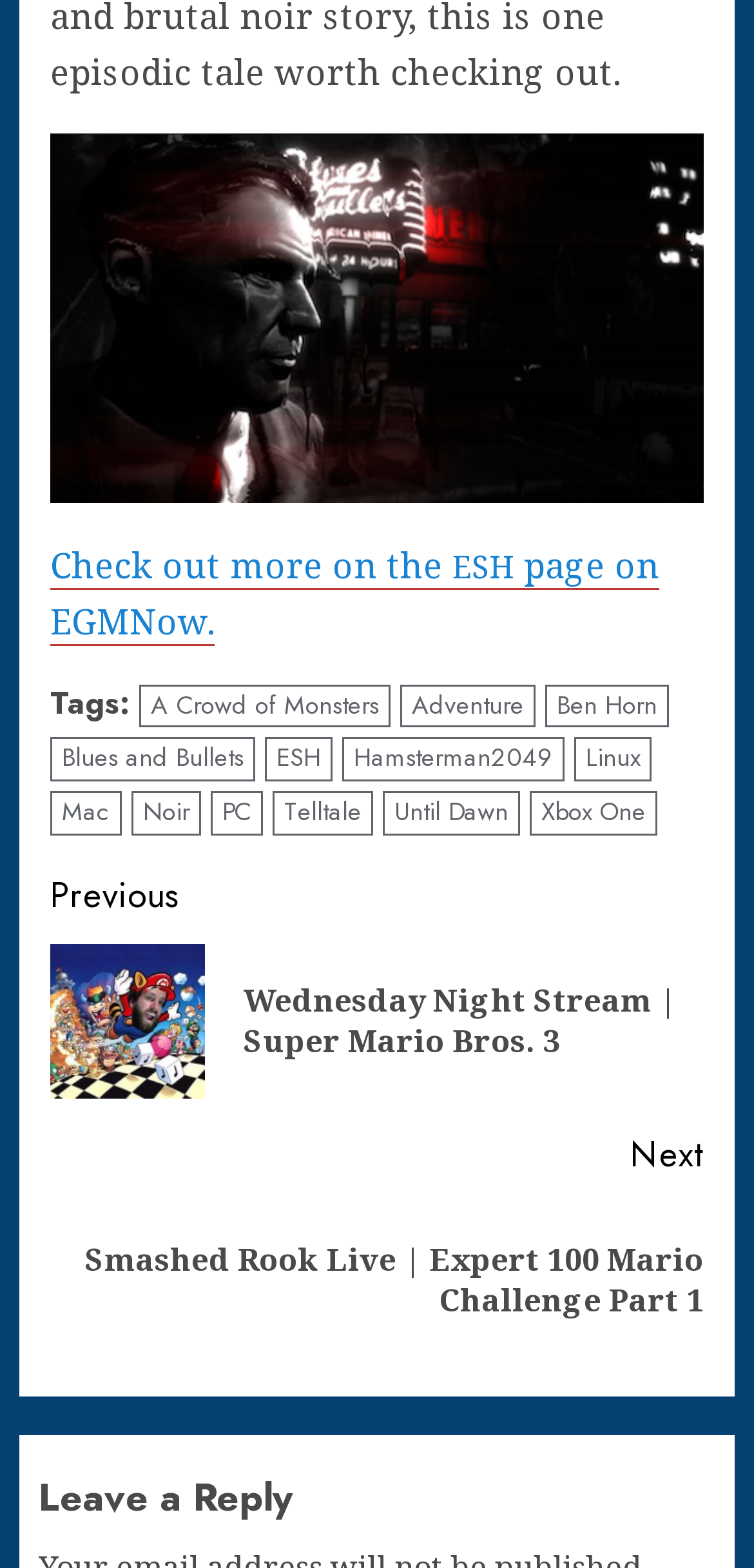Answer the question below with a single word or a brief phrase: 
What is the last link on the webpage?

Leave a Reply